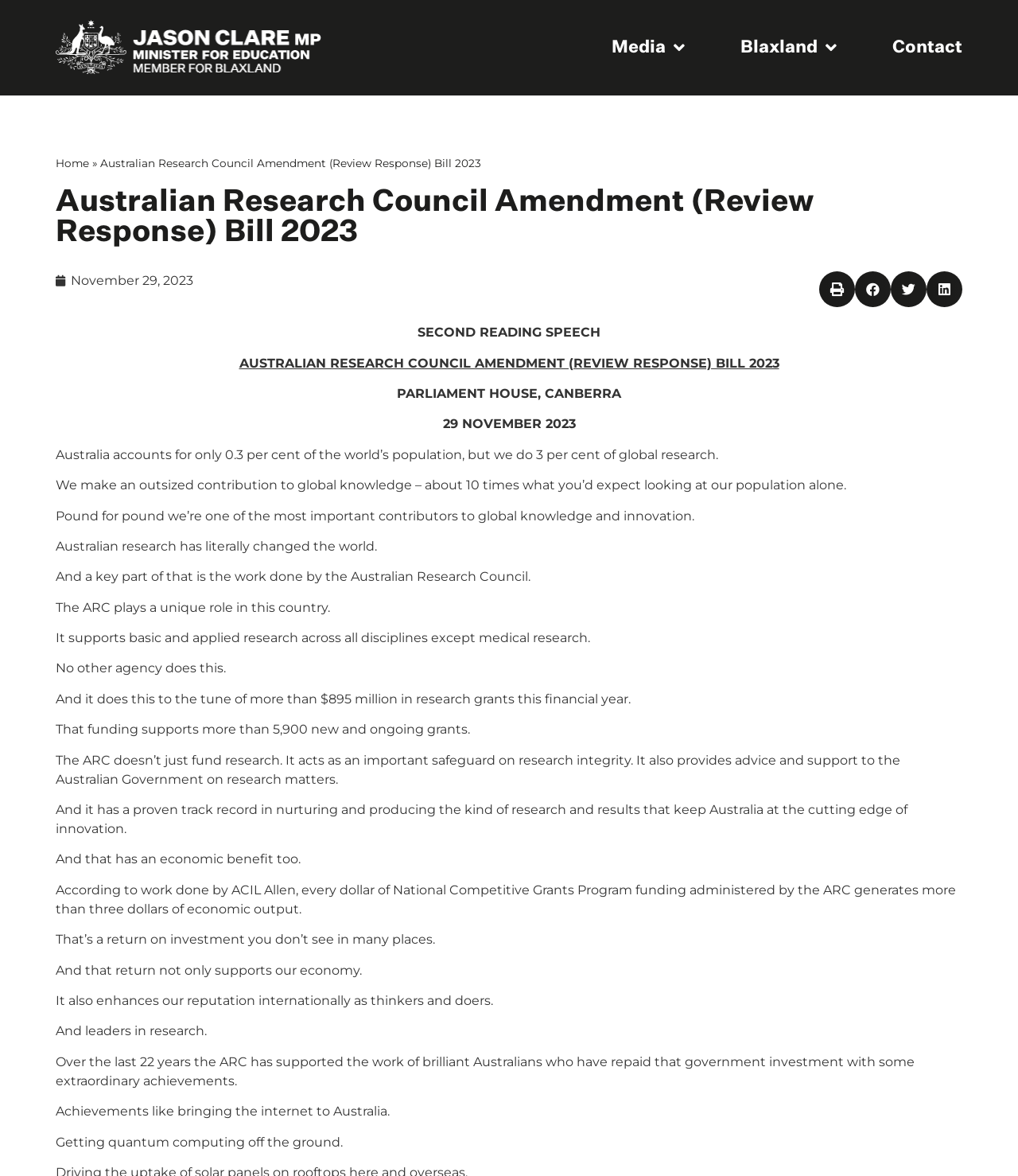How much funding does the ARC provide in research grants this financial year?
Carefully analyze the image and provide a thorough answer to the question.

I found the answer by reading the text 'And it does this to the tune of more than $895 million in research grants this financial year.' which is located in the middle of the webpage.